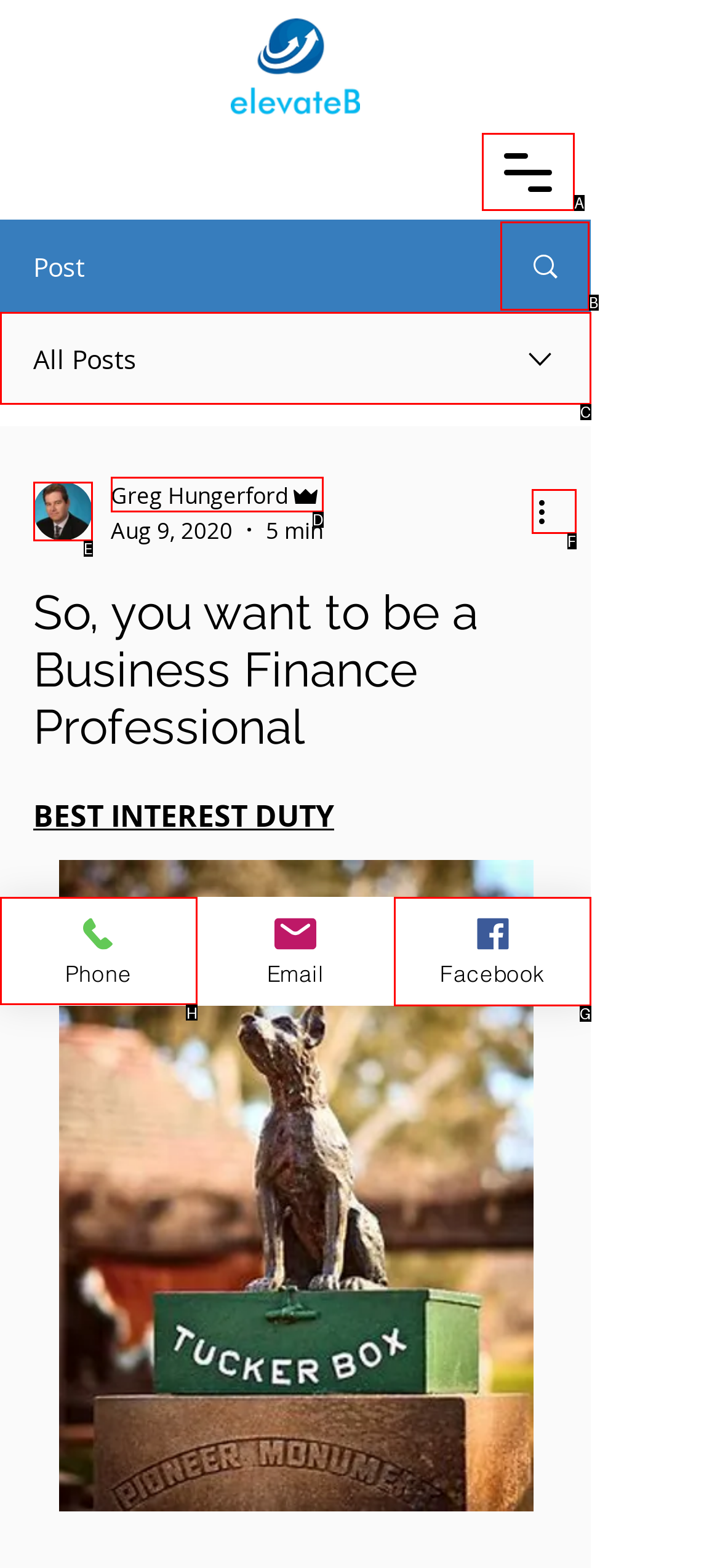Tell me the letter of the UI element I should click to accomplish the task: Contact through phone based on the choices provided in the screenshot.

H